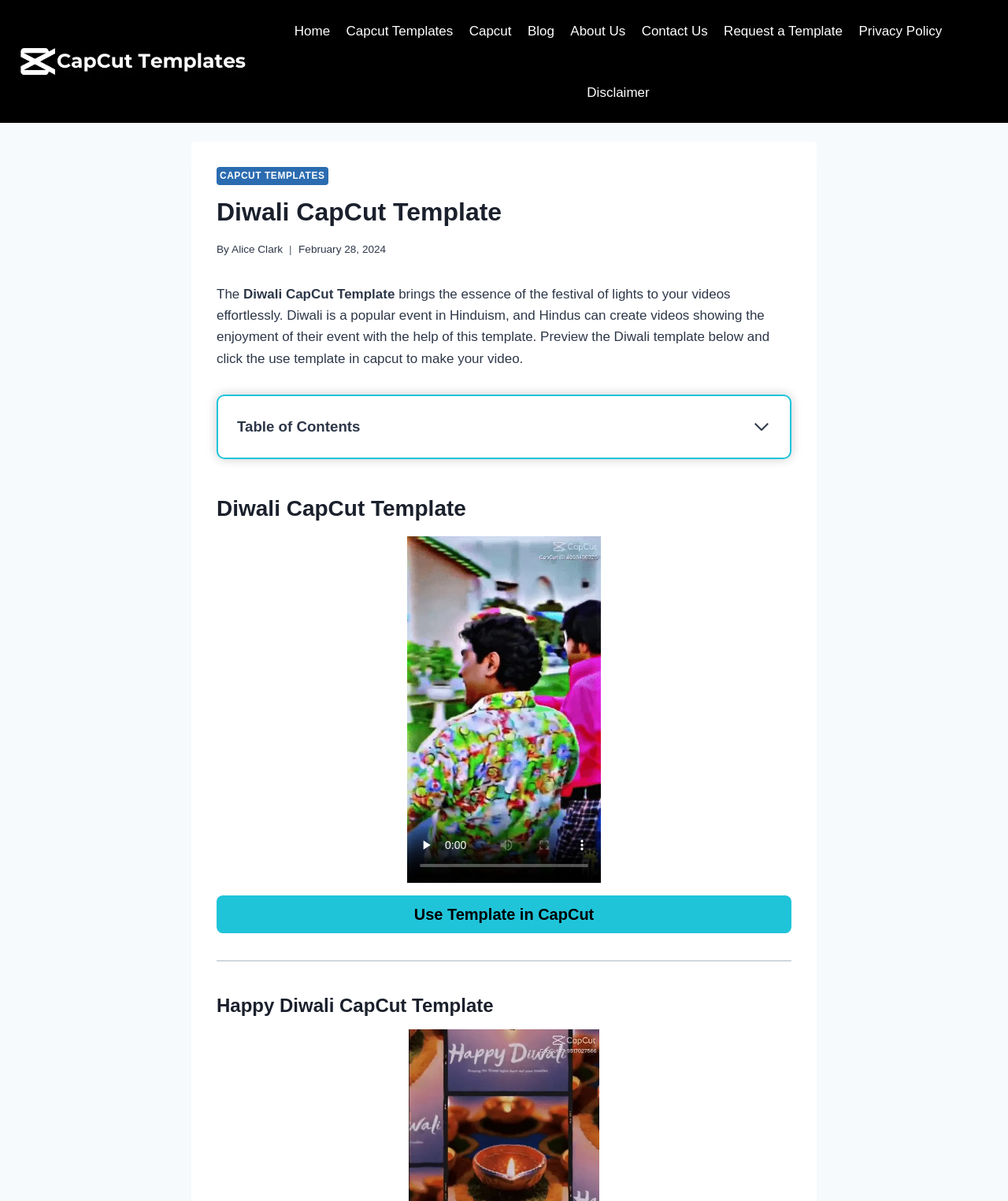Identify and provide the text content of the webpage's primary headline.

Diwali CapCut Template